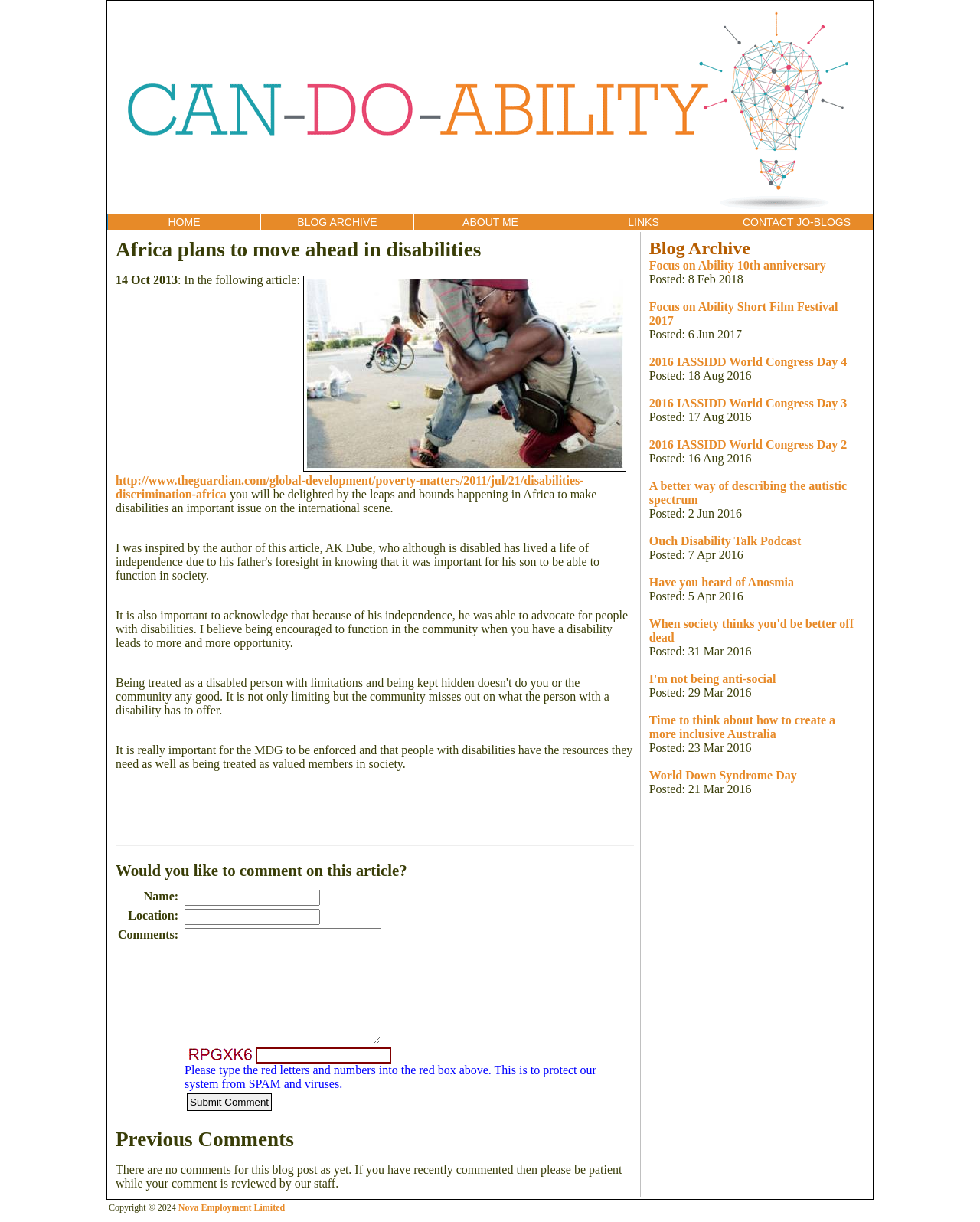Please specify the bounding box coordinates of the clickable region to carry out the following instruction: "Click on the Submit Comment button". The coordinates should be four float numbers between 0 and 1, in the format [left, top, right, bottom].

[0.191, 0.895, 0.277, 0.909]